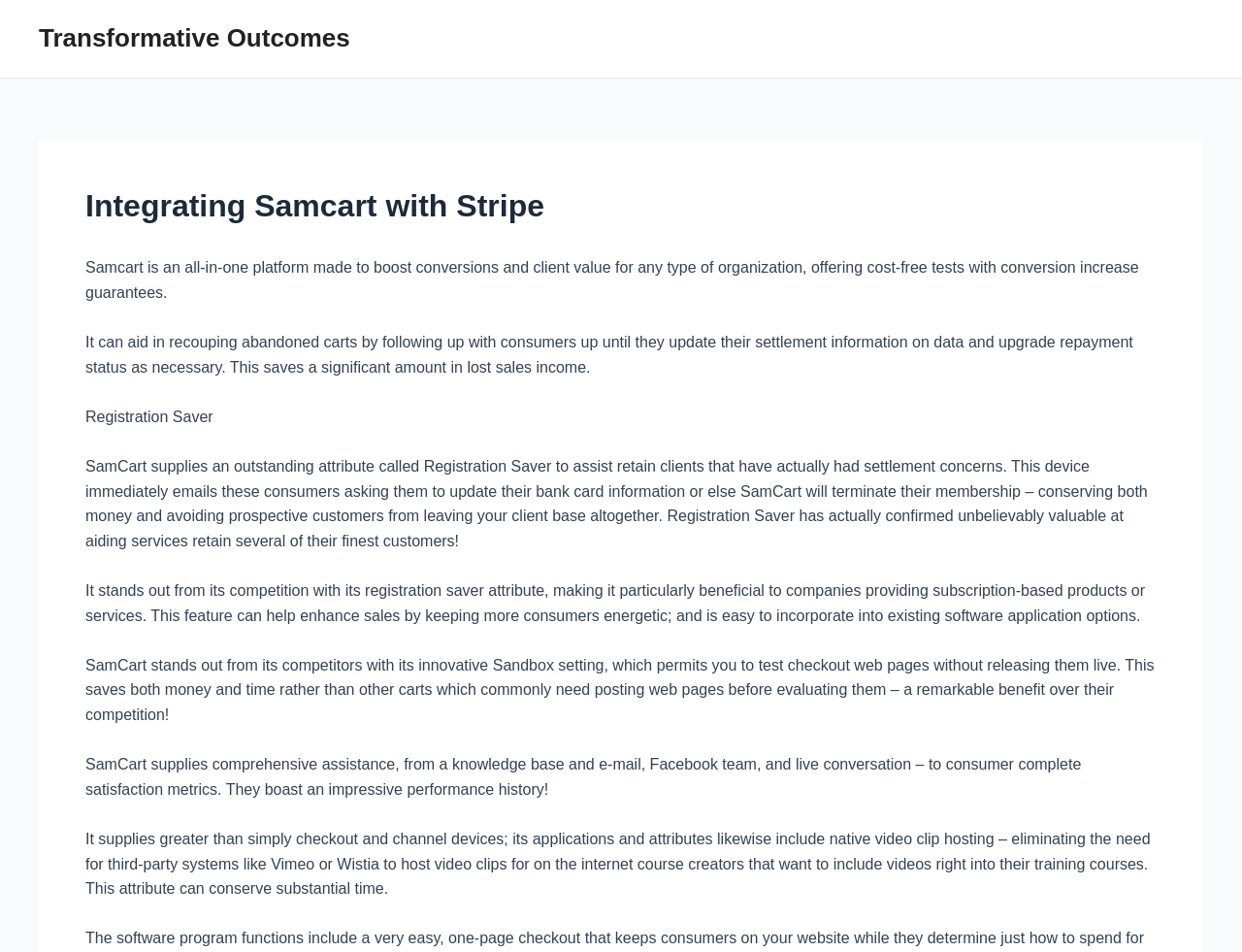Explain the contents of the webpage comprehensively.

The webpage is dedicated to providing ideas and shortcuts, with a focus on integrating Samcart with Stripe for secure payment processing. At the top, there is a link to "Transformative Outcomes". Below it, a header section displays the title "Integrating Samcart with Stripe". 

Following the header, there are five paragraphs of text that describe the features and benefits of using Samcart. The first paragraph explains that Samcart is an all-in-one platform designed to boost conversions and client value for any type of organization. The second paragraph details how Samcart can aid in recovering abandoned carts by following up with consumers. 

The third paragraph is a brief section titled "Registration Saver", which is followed by a longer paragraph that explains the feature in more detail. This feature helps retain clients that have had payment concerns by automatically emailing them to update their bank card information. 

The fifth paragraph highlights Samcart's innovative Sandbox setting, which allows users to test checkout pages without releasing them live, saving both money and time. The sixth paragraph mentions Samcart's comprehensive support, including a knowledge base, email, Facebook group, and live chat, as well as customer satisfaction metrics. 

The final paragraph explains that Samcart offers more than just checkout and channel devices, including native video hosting, which eliminates the need for third-party systems like Vimeo or Wistia to host videos for online course creators.